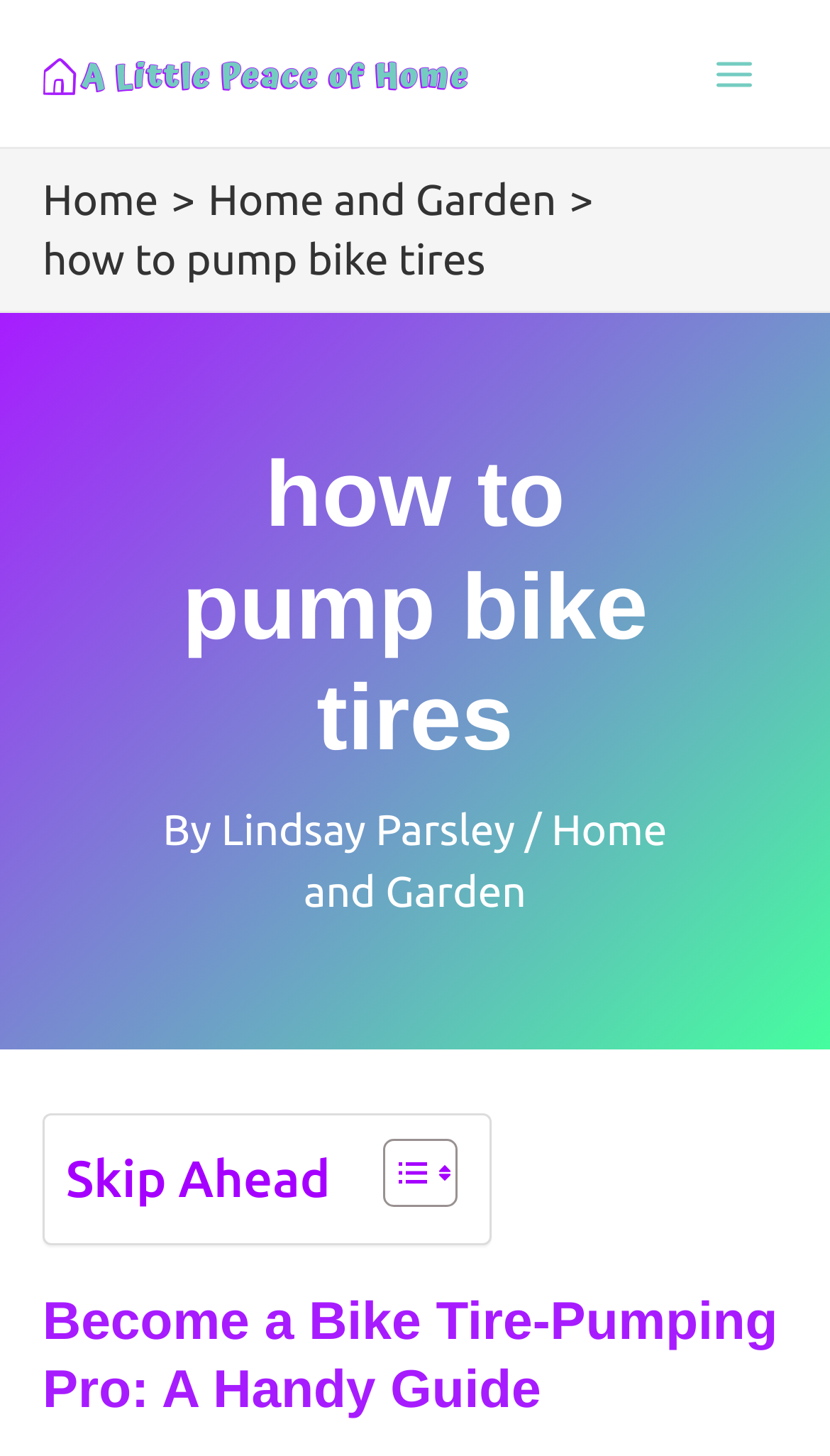What is the category of the current article? Look at the image and give a one-word or short phrase answer.

Home and Garden